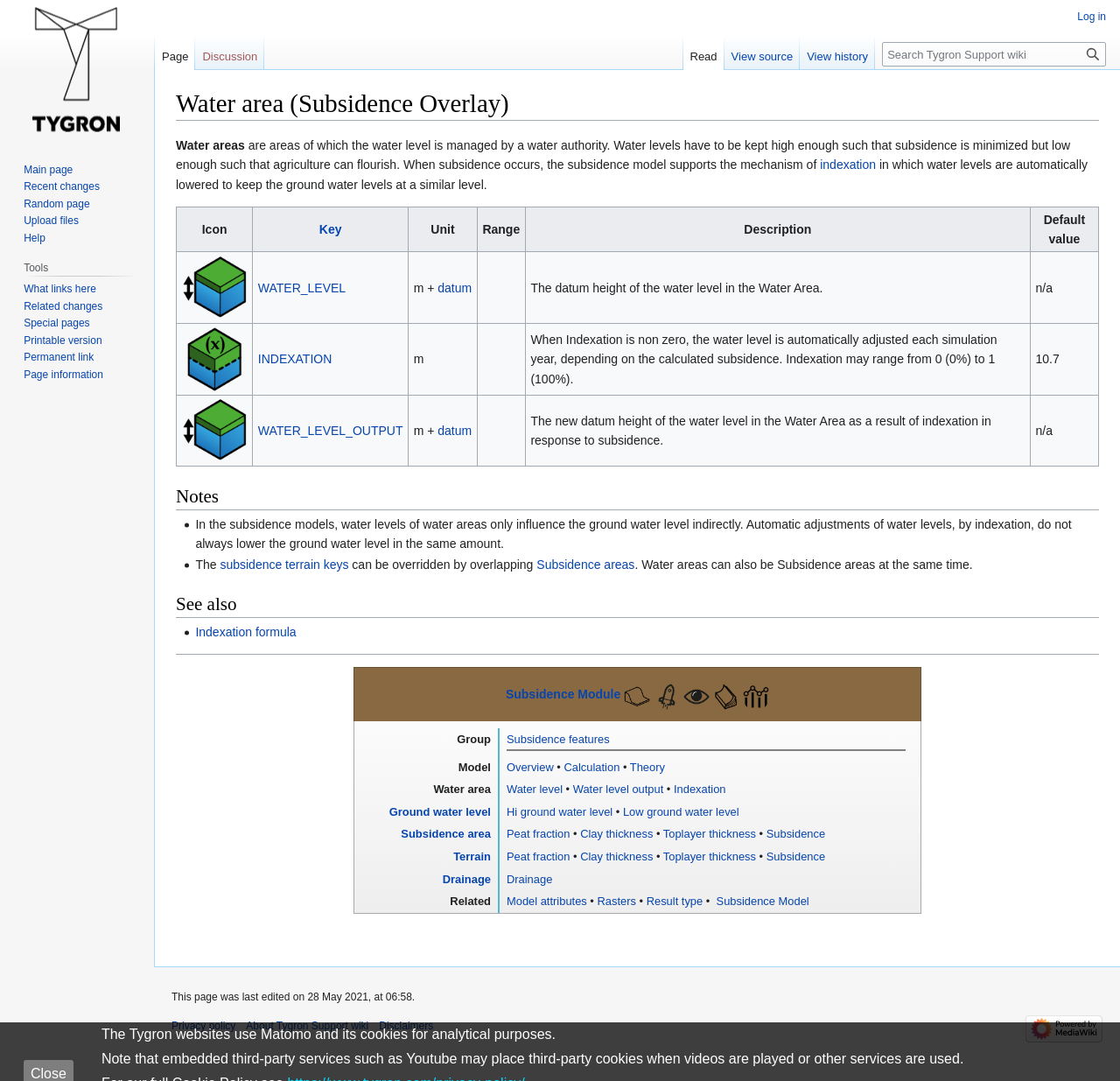Determine the bounding box coordinates of the clickable region to follow the instruction: "Explore the 'Subsidence Module' link".

[0.452, 0.636, 0.554, 0.649]